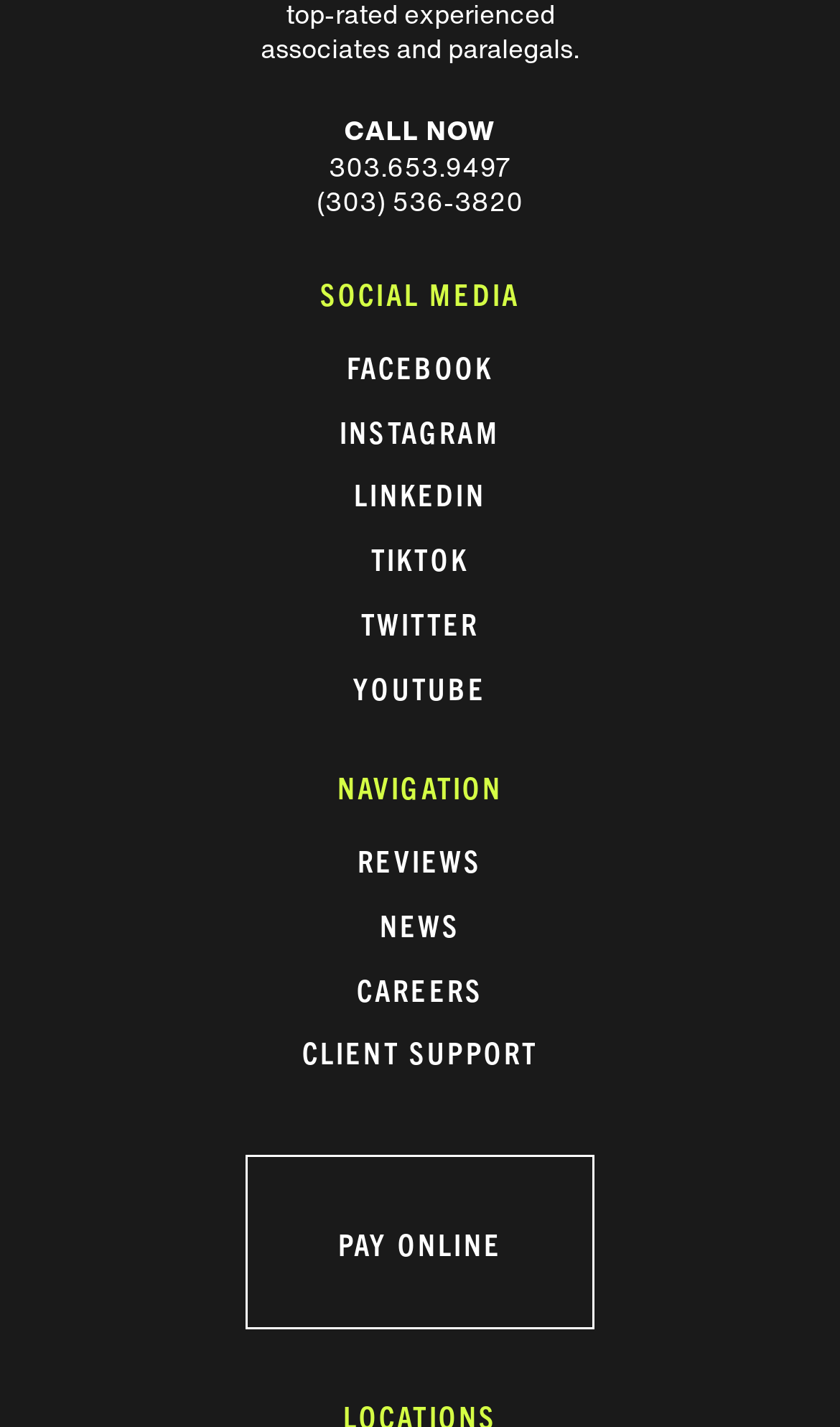Pinpoint the bounding box coordinates of the clickable area necessary to execute the following instruction: "Pay online". The coordinates should be given as four float numbers between 0 and 1, namely [left, top, right, bottom].

[0.292, 0.854, 0.708, 0.976]